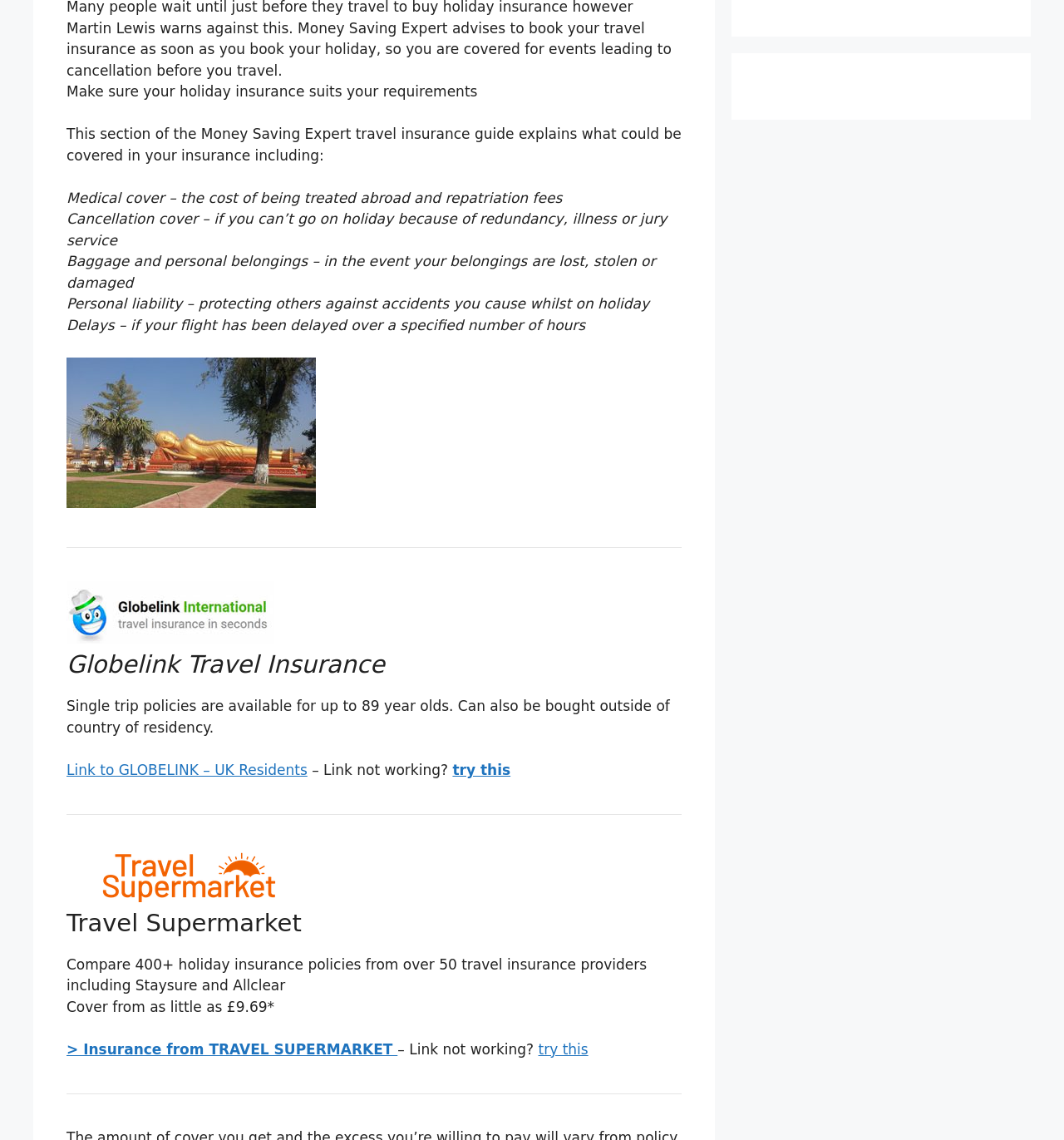Find the bounding box coordinates for the element described here: "> Insurance from TRAVEL SUPERMARKET".

[0.062, 0.913, 0.374, 0.928]